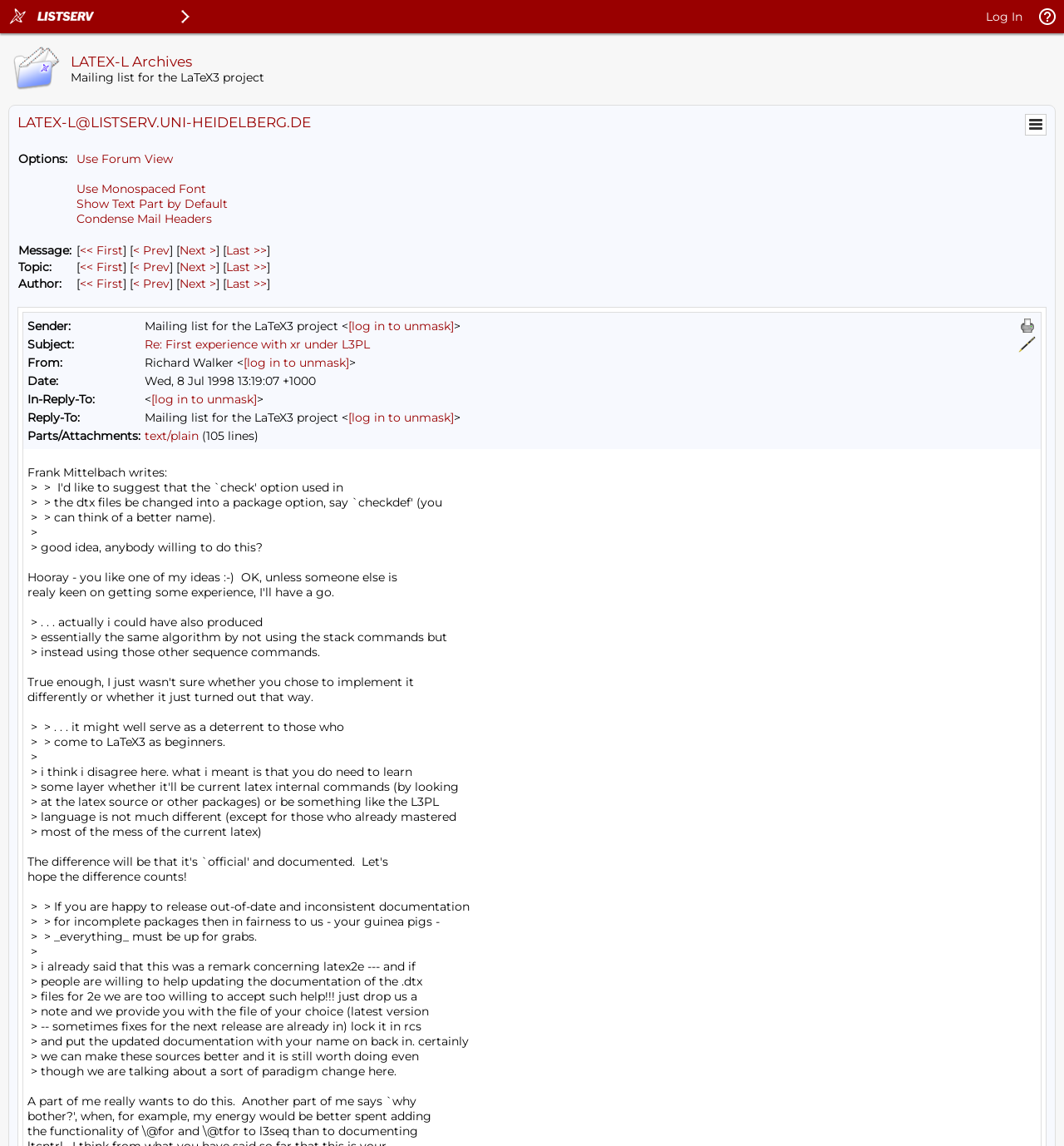What are the available actions for the message?
Please respond to the question with a detailed and well-explained answer.

The available actions for the message can be found in the LayoutTableCell with the bounding box coordinates [0.022, 0.273, 0.978, 0.392]. These actions are links that allow the user to print or reply to the message.